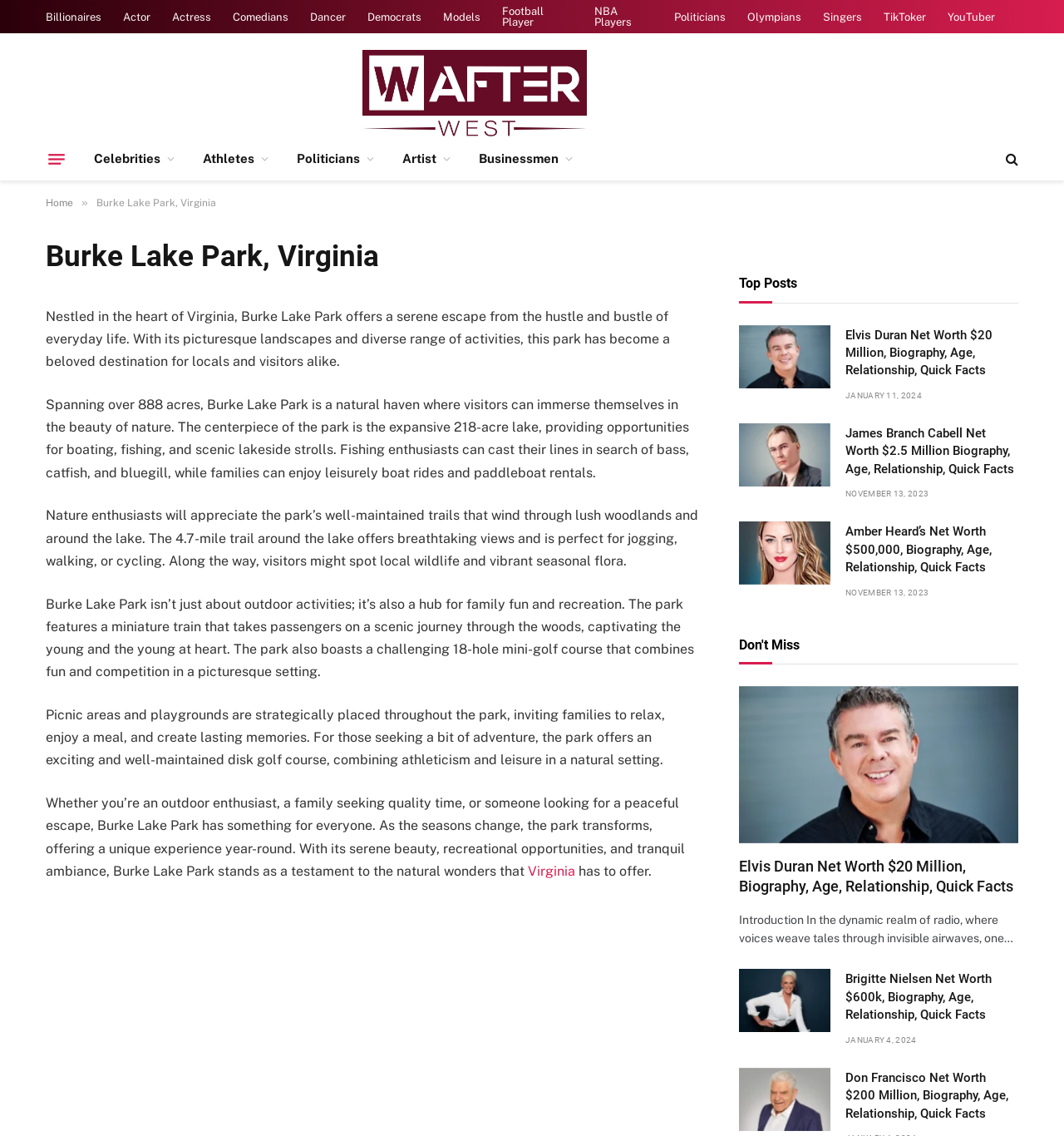Identify the bounding box coordinates of the element that should be clicked to fulfill this task: "Read the article about Elvis Duran's net worth". The coordinates should be provided as four float numbers between 0 and 1, i.e., [left, top, right, bottom].

[0.695, 0.286, 0.957, 0.354]